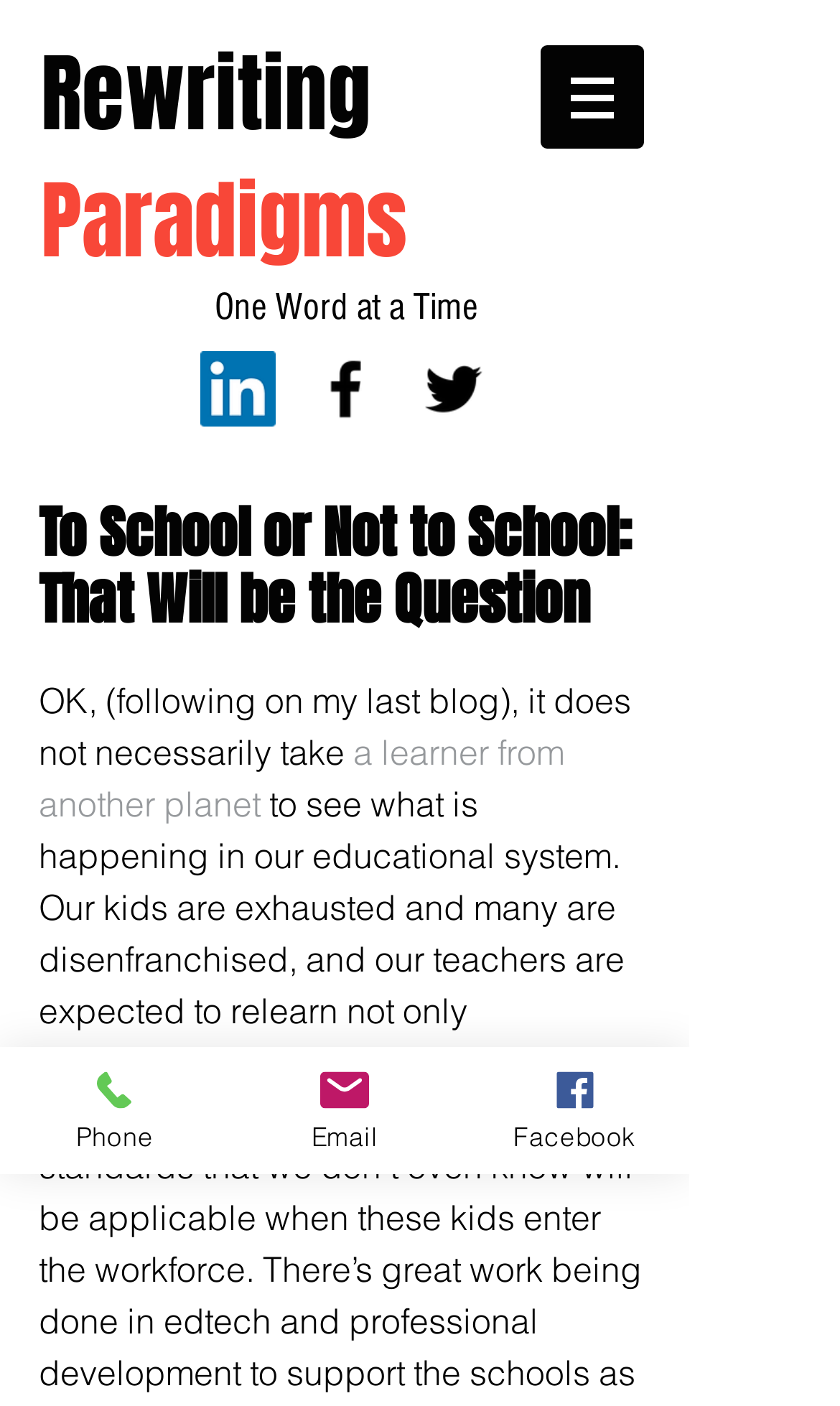Using the format (top-left x, top-left y, bottom-right x, bottom-right y), provide the bounding box coordinates for the described UI element. All values should be floating point numbers between 0 and 1: alt="Football Toast"

None